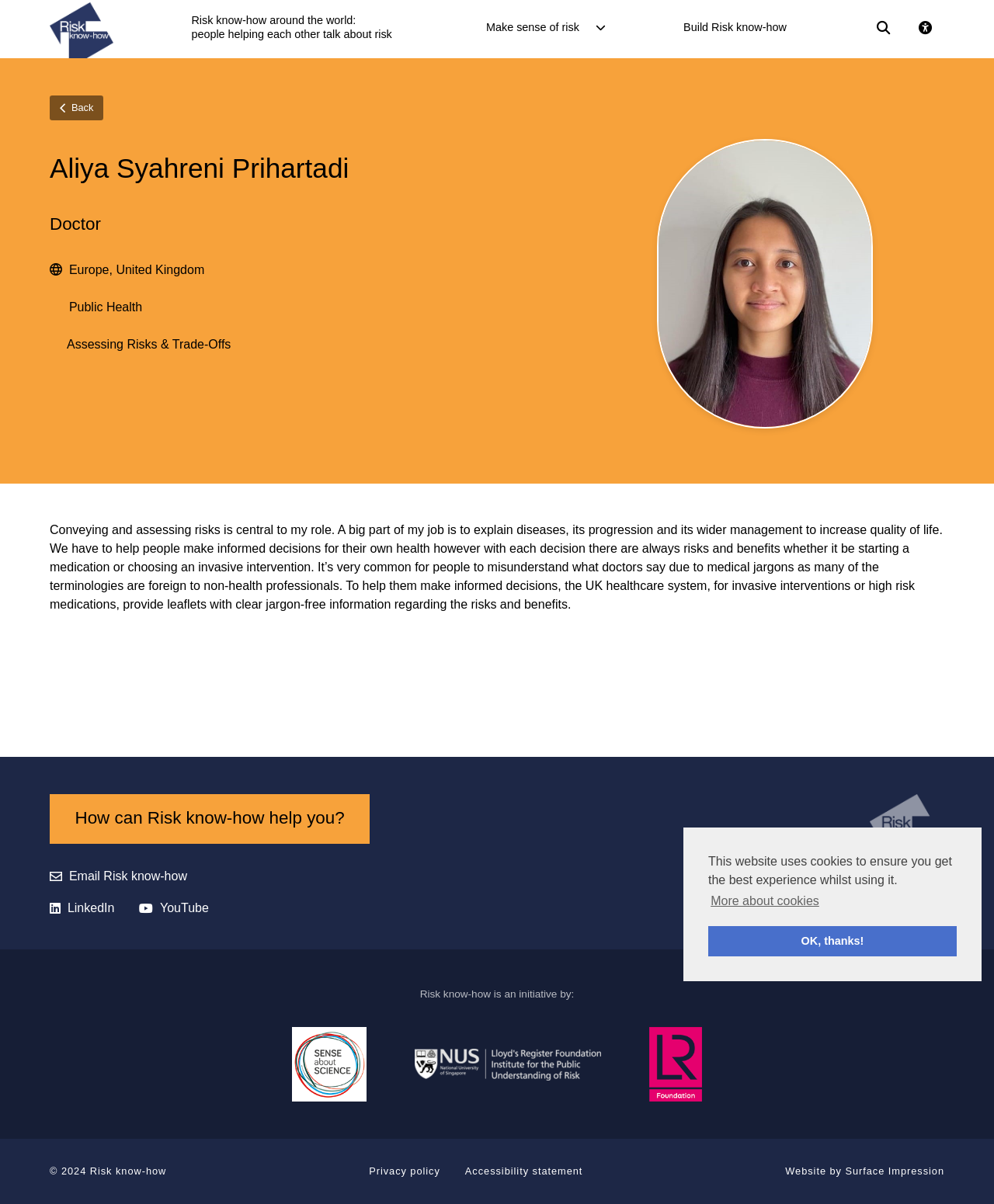What is the name of the organization that developed the website?
Please provide a single word or phrase as the answer based on the screenshot.

Surface Impression